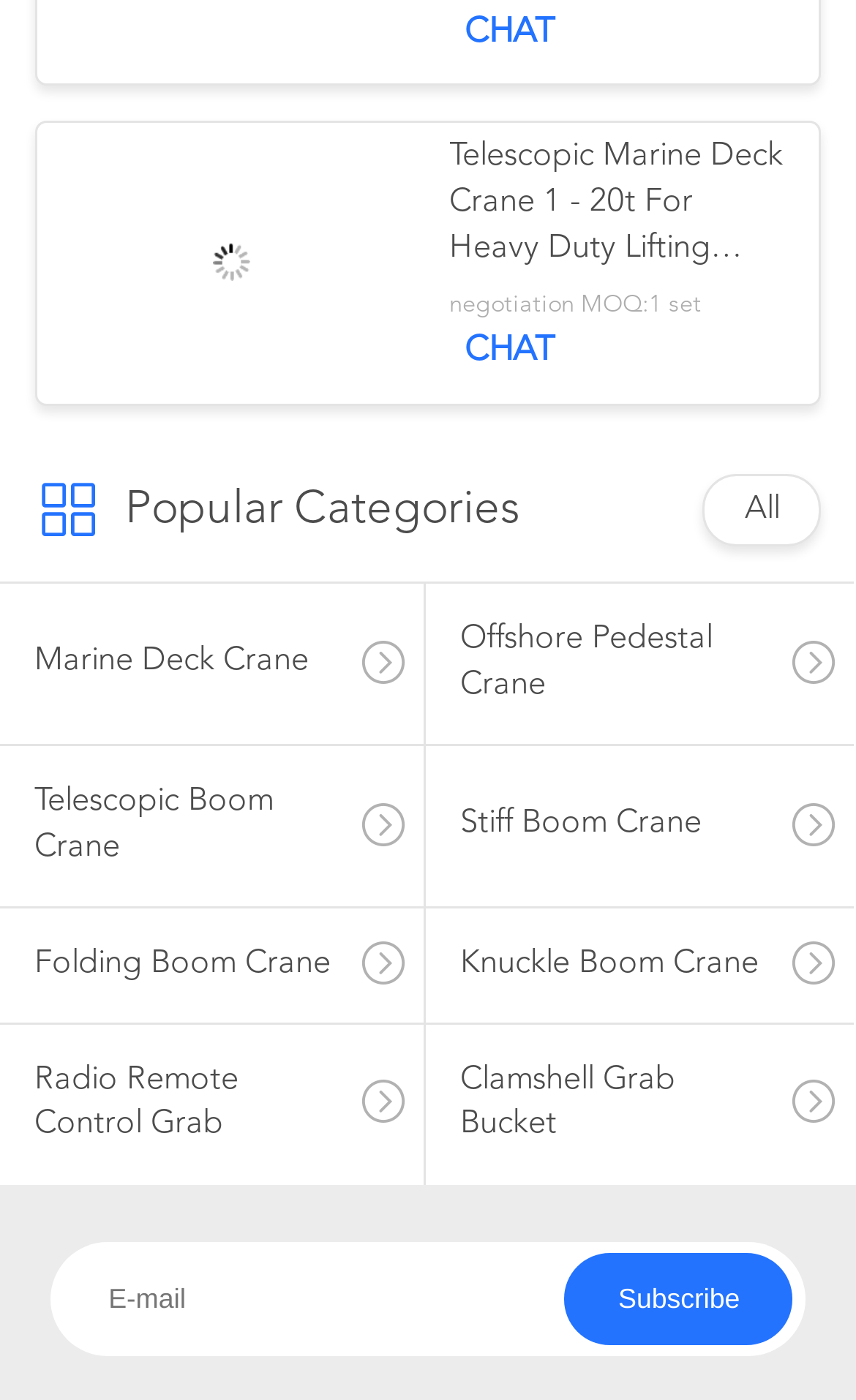Locate the bounding box coordinates of the segment that needs to be clicked to meet this instruction: "Browse Marine Deck Crane category".

[0.0, 0.434, 0.495, 0.515]